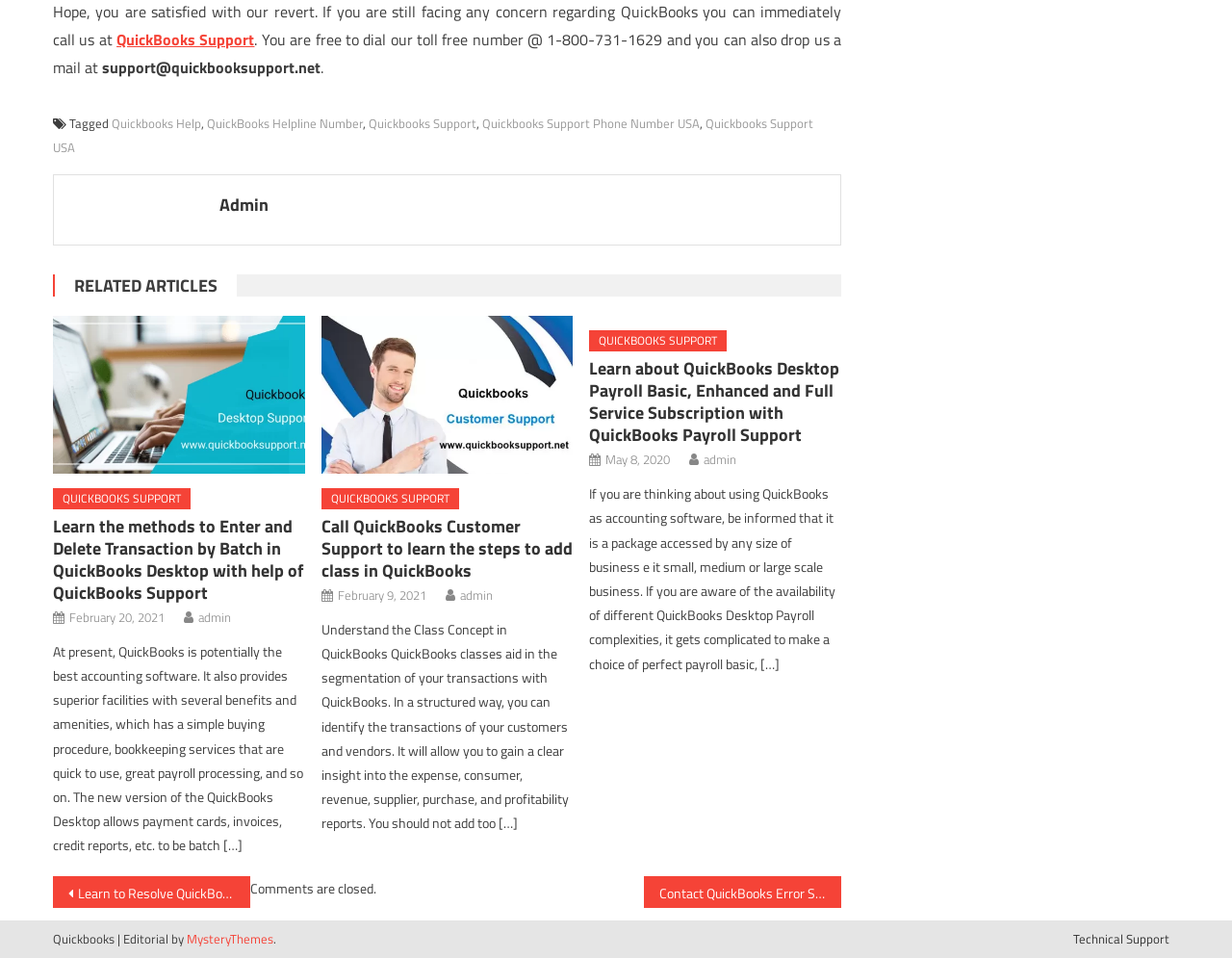Locate the bounding box coordinates of the segment that needs to be clicked to meet this instruction: "Call the toll free number".

[0.083, 0.058, 0.26, 0.082]